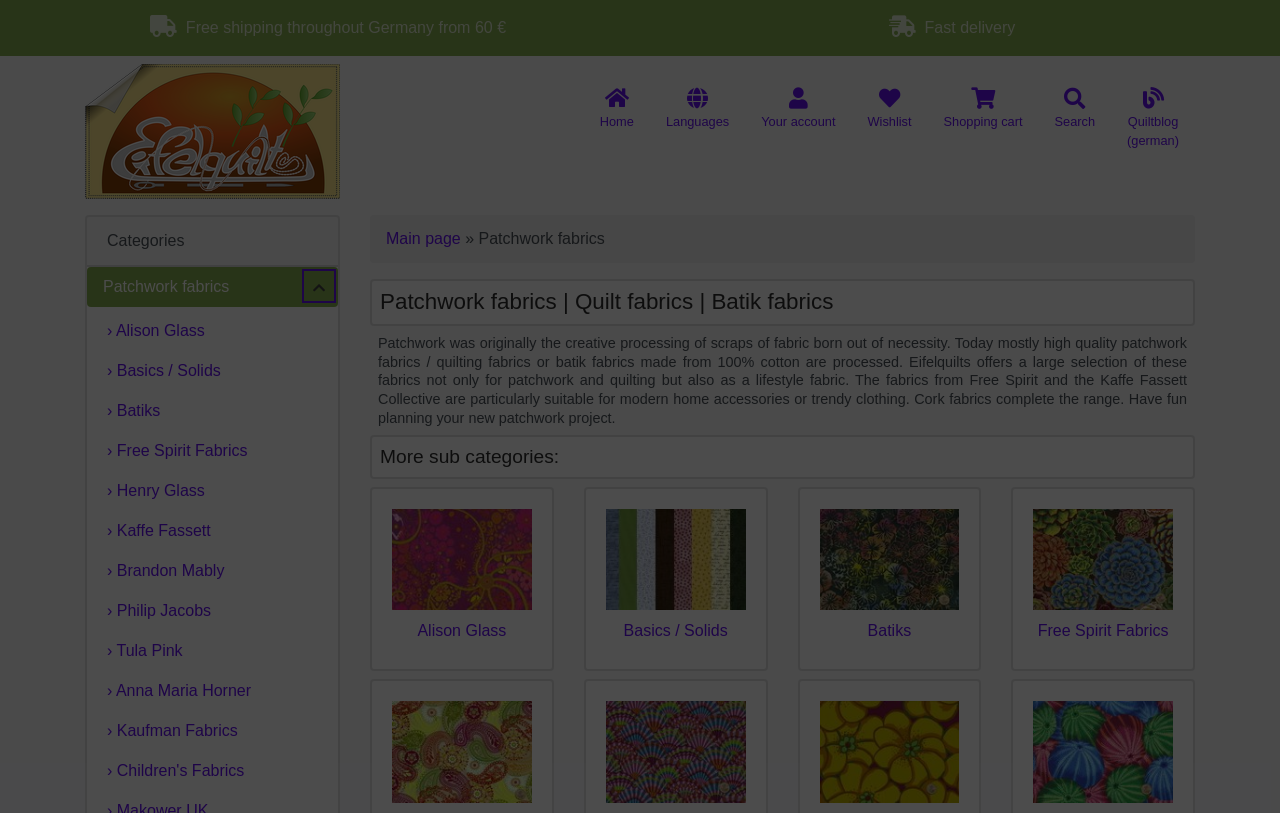Please respond in a single word or phrase: 
What is the purpose of patchwork fabrics?

For modern home accessories or trendy clothing